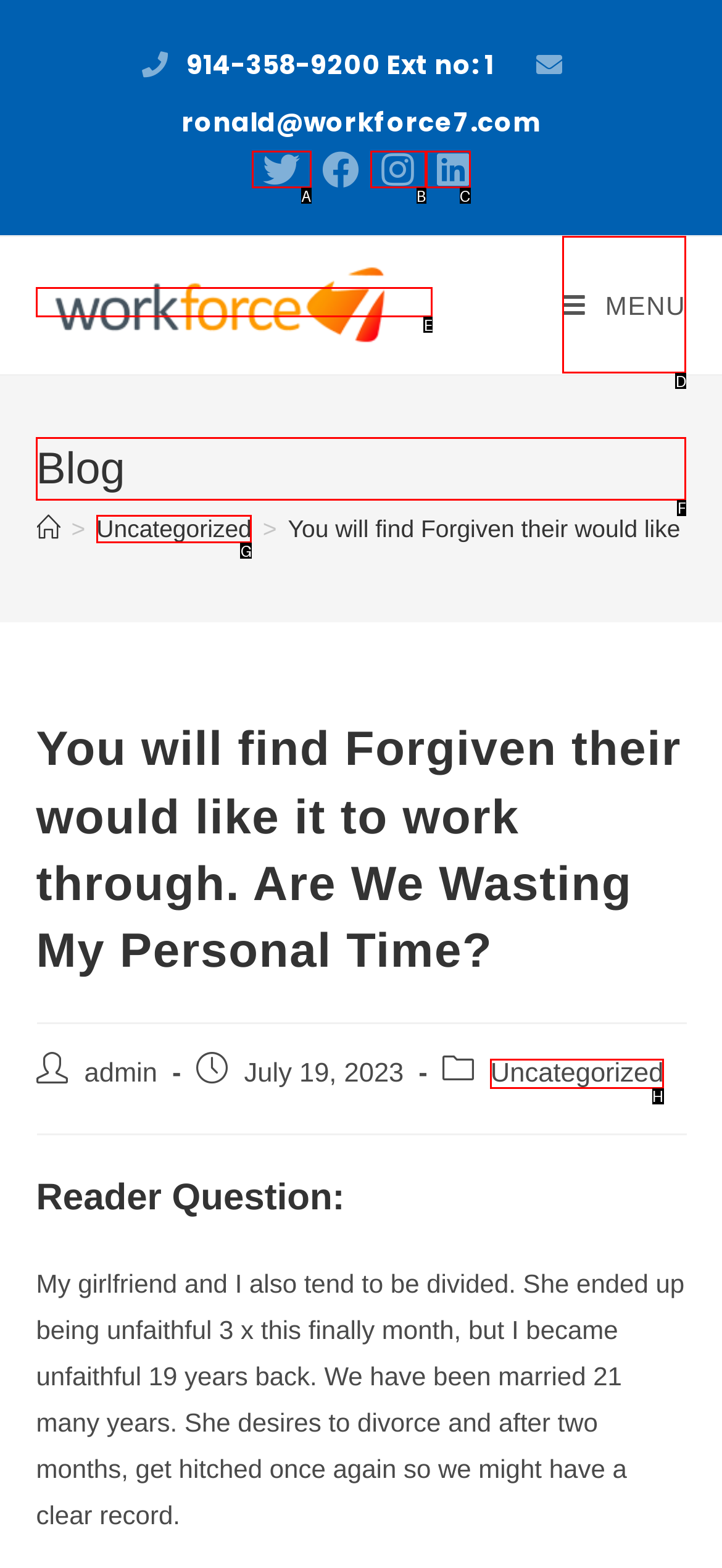Indicate which red-bounded element should be clicked to perform the task: Go to the blog page Answer with the letter of the correct option.

F